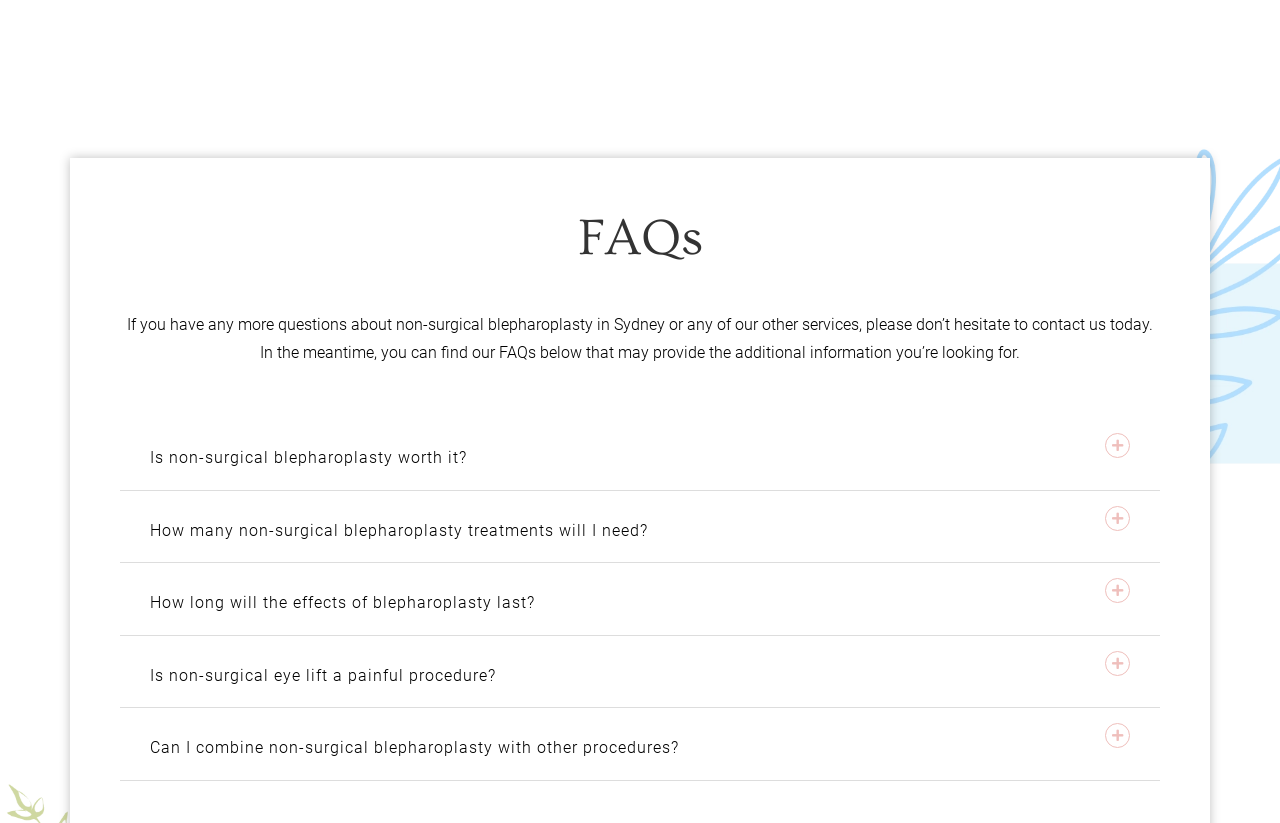What is the format of the FAQs section?
Observe the image and answer the question with a one-word or short phrase response.

Question-answer format